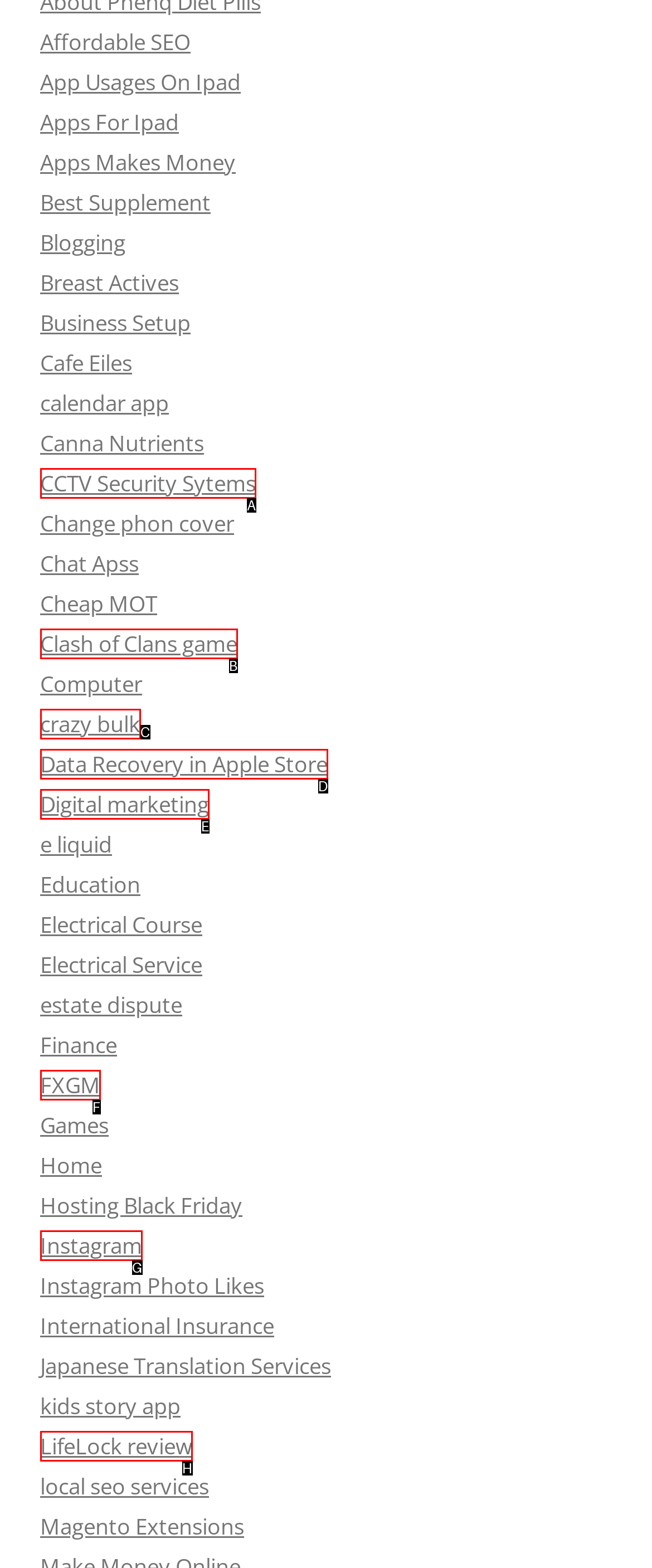What letter corresponds to the UI element to complete this task: Check out 'Instagram'
Answer directly with the letter.

G